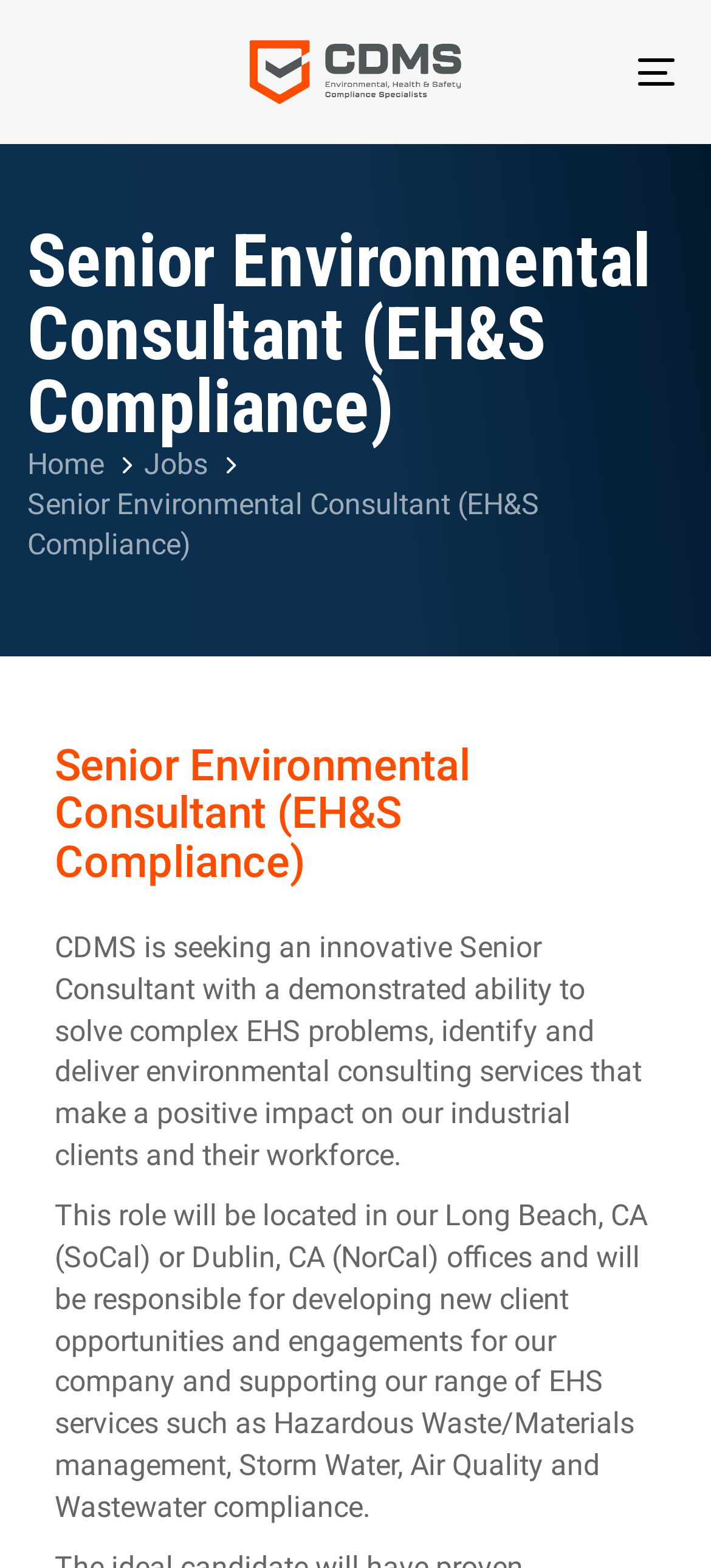Generate a comprehensive caption for the webpage you are viewing.

The webpage is a job posting for a Senior Environmental Consultant position at CDMS. At the top left corner, there is a "Skip links" section with two links, "Skip to primary navigation" and "Skip to content", which are likely used for accessibility purposes. 

To the right of the "Skip links" section, there is a button labeled "Toggle navigation" and a link to the CDMS homepage, accompanied by a CDMS logo image. 

Below these elements, there is a heading that displays the job title, "Senior Environmental Consultant (EH&S Compliance)". Underneath the job title, there is a breadcrumbs navigation section with links to the "Home" and "Jobs" pages.

The main content of the job posting is divided into two paragraphs. The first paragraph describes the job requirements, stating that CDMS is seeking an innovative Senior Consultant who can solve complex EHS problems and deliver environmental consulting services that make a positive impact on industrial clients. The second paragraph provides more details about the job responsibilities, including developing new client opportunities and supporting a range of EHS services such as Hazardous Waste/Materials management, Storm Water, Air Quality, and Wastewater compliance. The job location is mentioned as either Long Beach, CA (SoCal) or Dublin, CA (NorCal) offices.